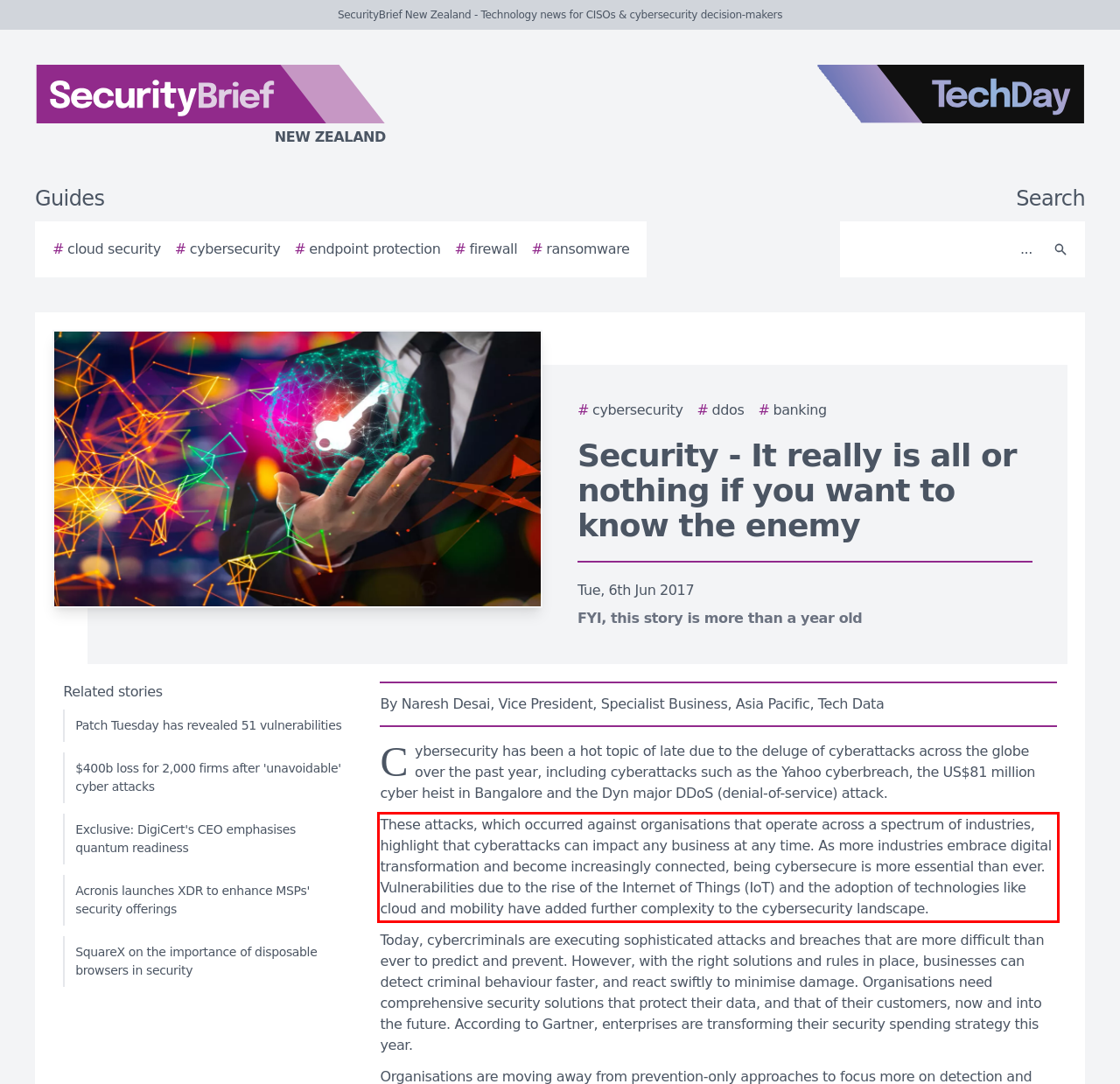You are provided with a screenshot of a webpage containing a red bounding box. Please extract the text enclosed by this red bounding box.

These attacks, which occurred against organisations that operate across a spectrum of industries, highlight that cyberattacks can impact any business at any time. As more industries embrace digital transformation and become increasingly connected, being cybersecure is more essential than ever. Vulnerabilities due to the rise of the Internet of Things (IoT) and the adoption of technologies like cloud and mobility have added further complexity to the cybersecurity landscape.